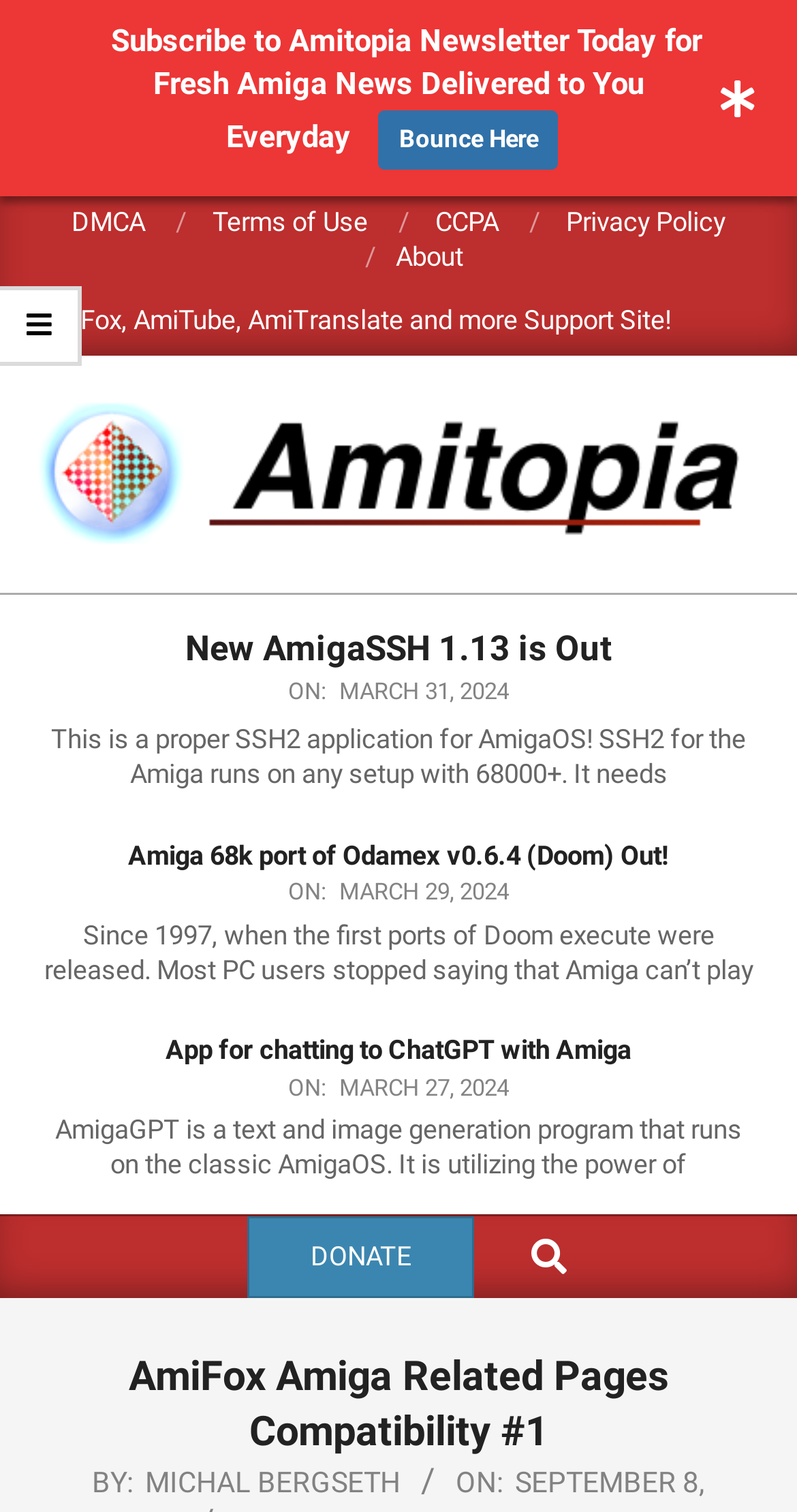Please indicate the bounding box coordinates of the element's region to be clicked to achieve the instruction: "Read about AmigaSSH 1.13". Provide the coordinates as four float numbers between 0 and 1, i.e., [left, top, right, bottom].

[0.232, 0.415, 0.768, 0.442]